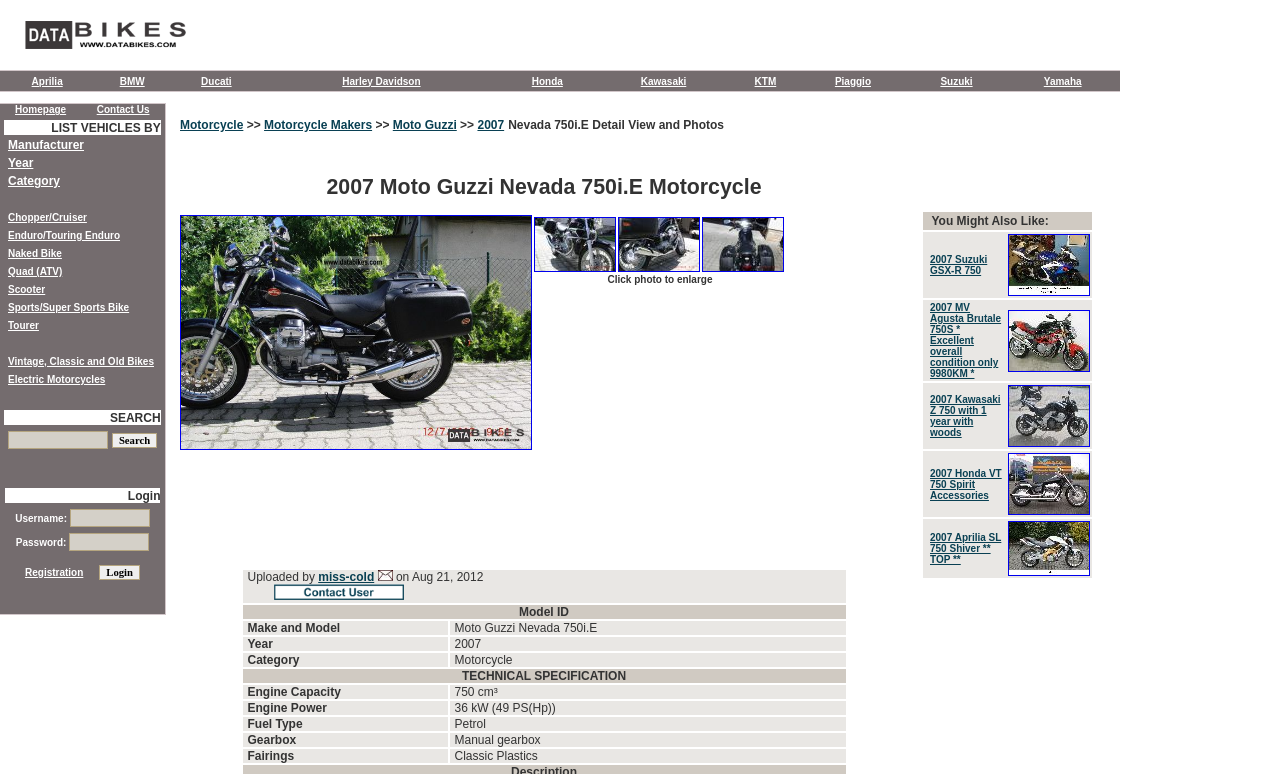What is the brand of the motorcycle?
Please give a detailed and elaborate answer to the question.

The brand of the motorcycle can be determined by looking at the heading '2007 Moto Guzzi Nevada 750i.E Motorcycle' which indicates that the motorcycle is a Moto Guzzi.